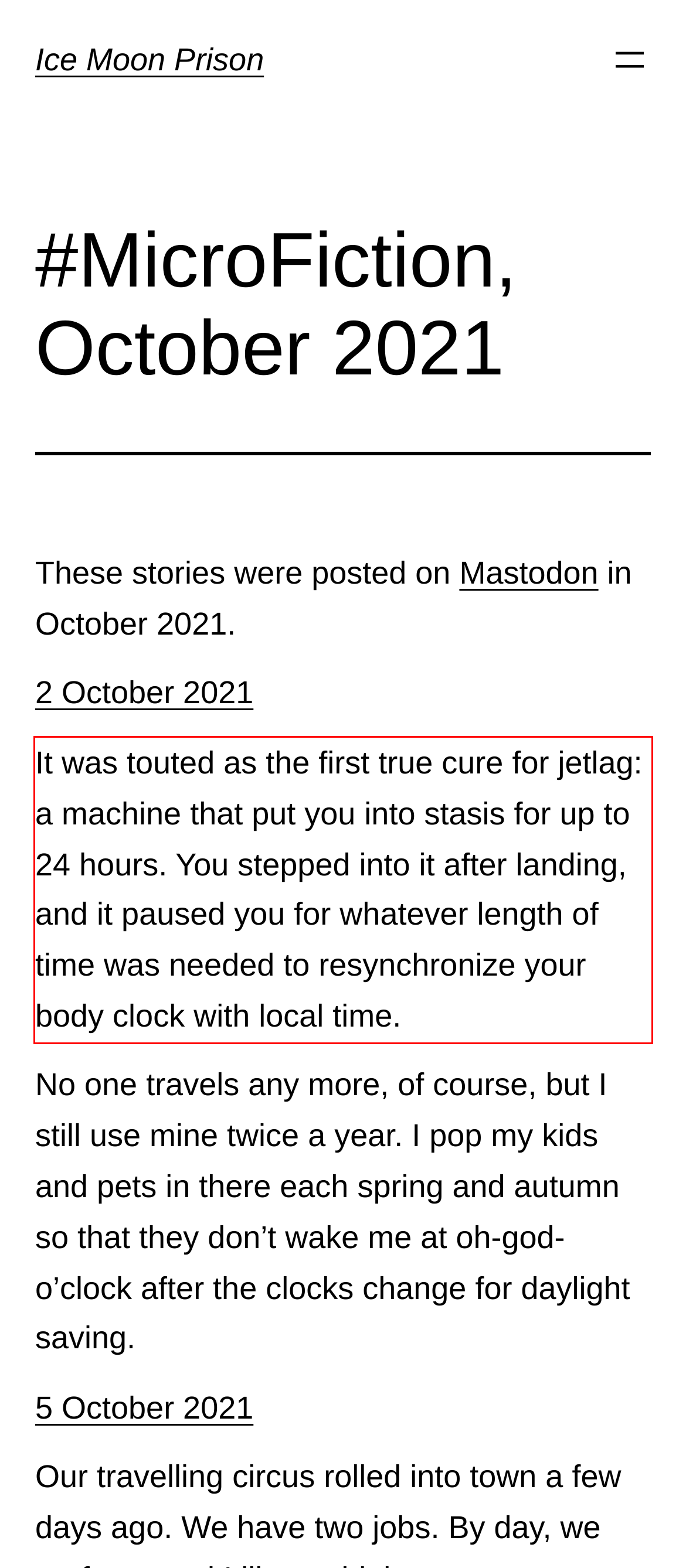Identify the red bounding box in the webpage screenshot and perform OCR to generate the text content enclosed.

It was touted as the first true cure for jetlag: a machine that put you into stasis for up to 24 hours. You stepped into it after landing, and it paused you for whatever length of time was needed to resynchronize your body clock with local time.